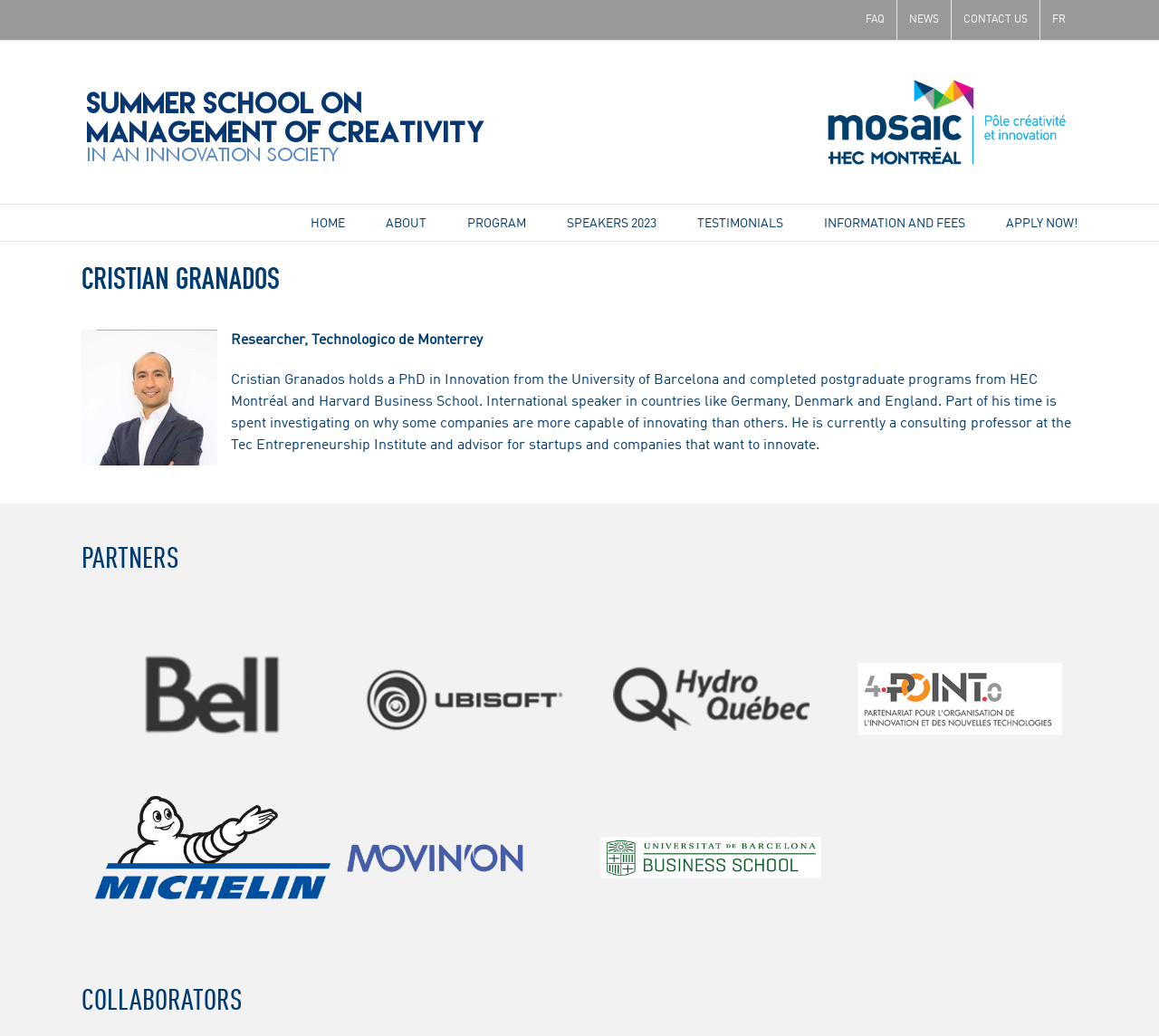Determine the bounding box coordinates of the clickable element to achieve the following action: 'Click on HOME'. Provide the coordinates as four float values between 0 and 1, formatted as [left, top, right, bottom].

[0.268, 0.198, 0.298, 0.233]